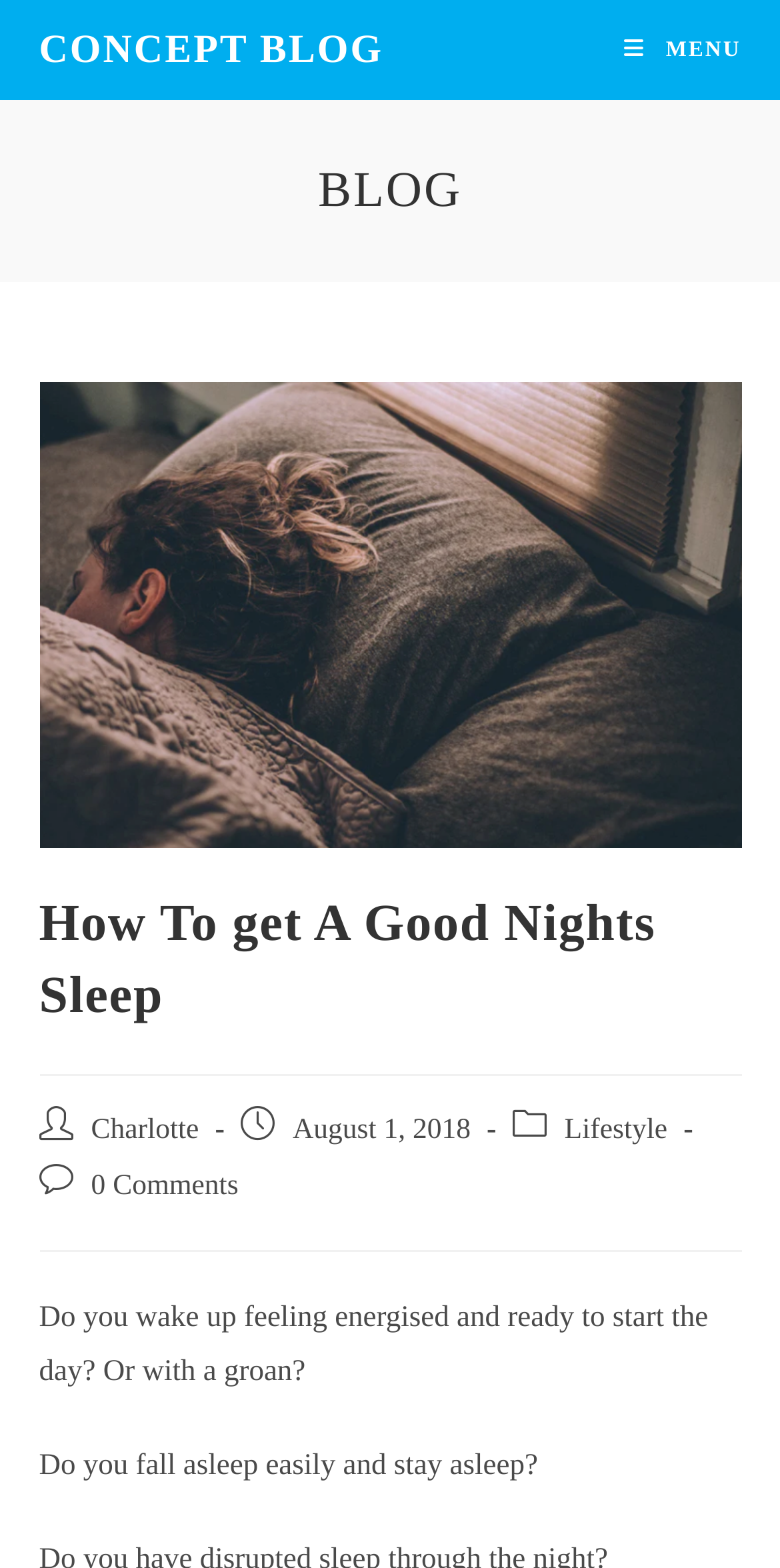Identify the bounding box of the UI element that matches this description: "Concept Blog".

[0.05, 0.018, 0.492, 0.046]